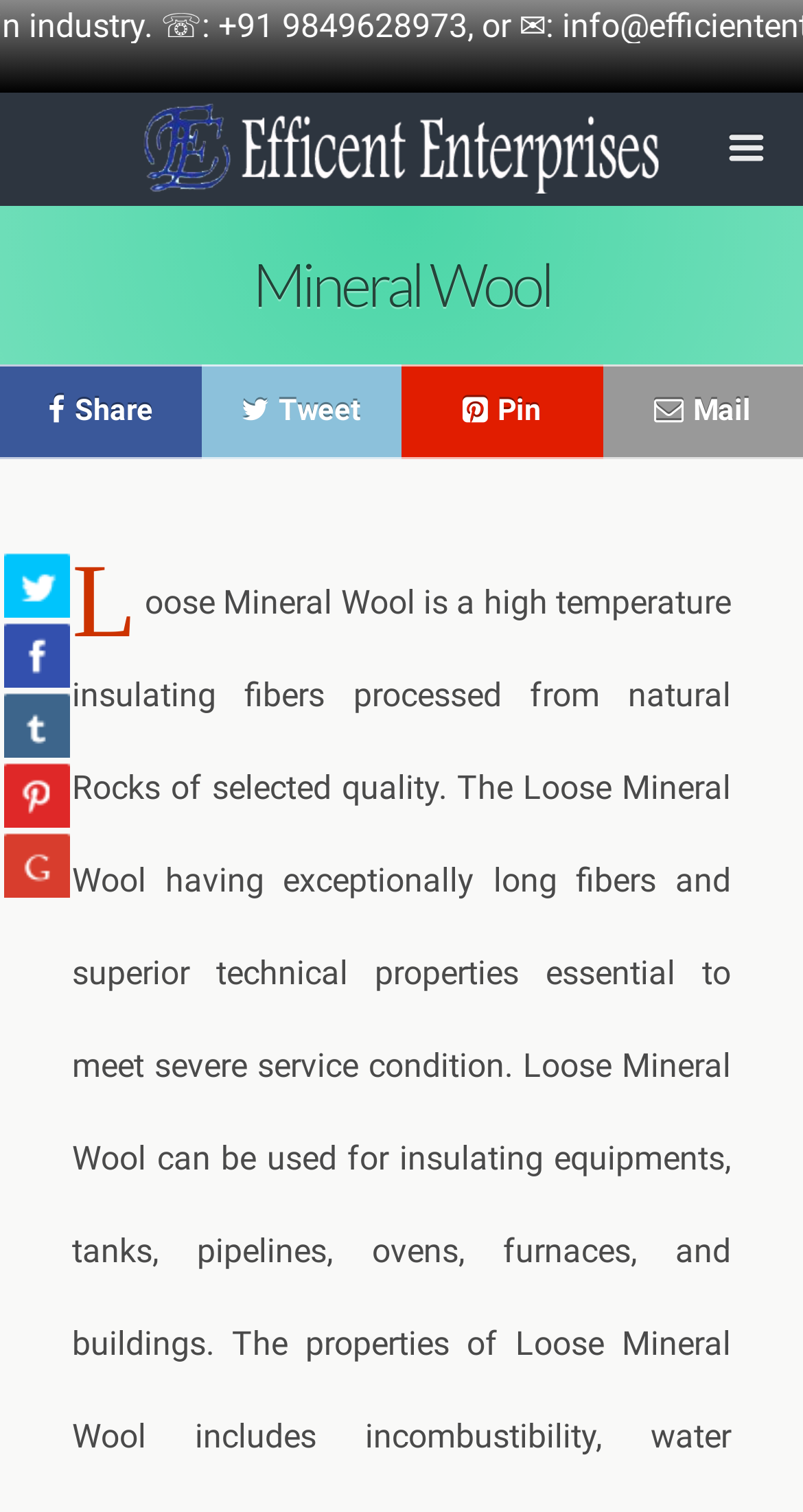Illustrate the webpage thoroughly, mentioning all important details.

The webpage is about Mineral Wool and is provided by Efficient Enterprises. At the top, there is a layout table that spans the entire width of the page, containing a welcome message with the company's contact information. 

To the right of the welcome message, there is a logo image. Below the logo, there is a button with an icon. 

The main heading "Mineral Wool" is centered at the top of the page. Below the heading, there are four social media links aligned horizontally, allowing users to share the page on various platforms. 

Further down, there are five more social media links, stacked vertically on the left side of the page, providing additional options to share the page.